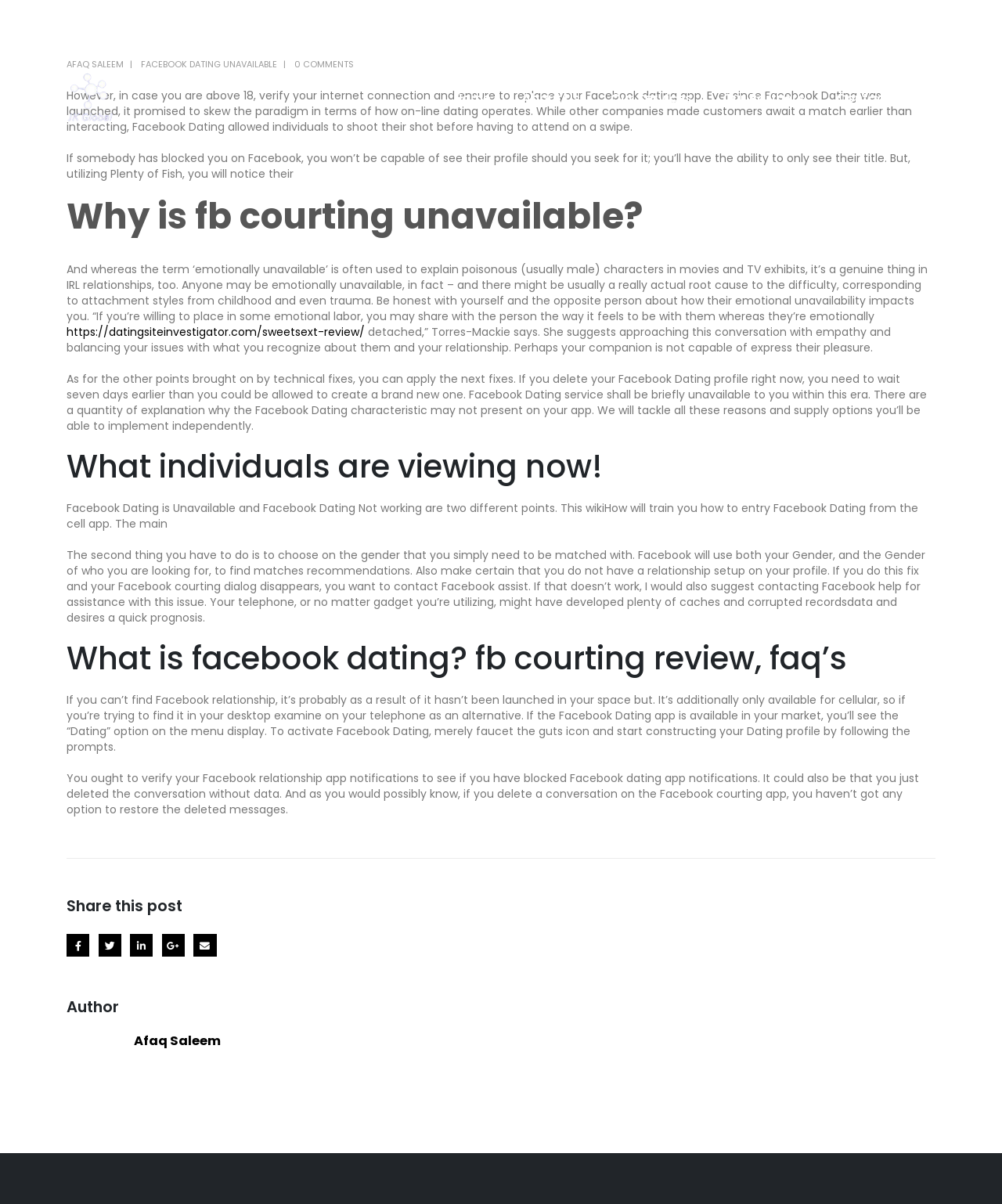Provide the bounding box coordinates of the HTML element described by the text: "Facebook".

[0.066, 0.776, 0.089, 0.795]